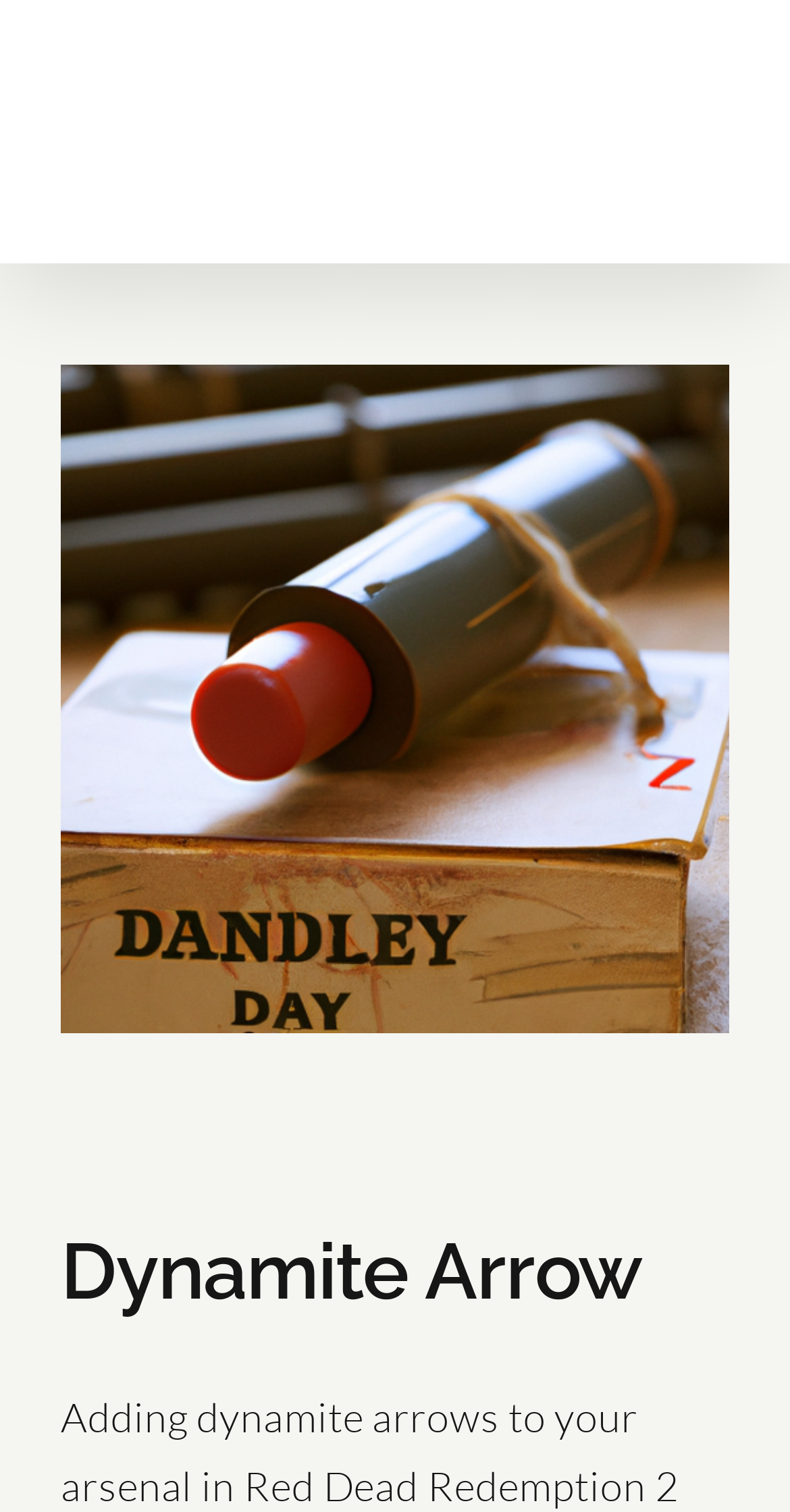Is the webpage related to a game?
Using the visual information from the image, give a one-word or short-phrase answer.

Yes